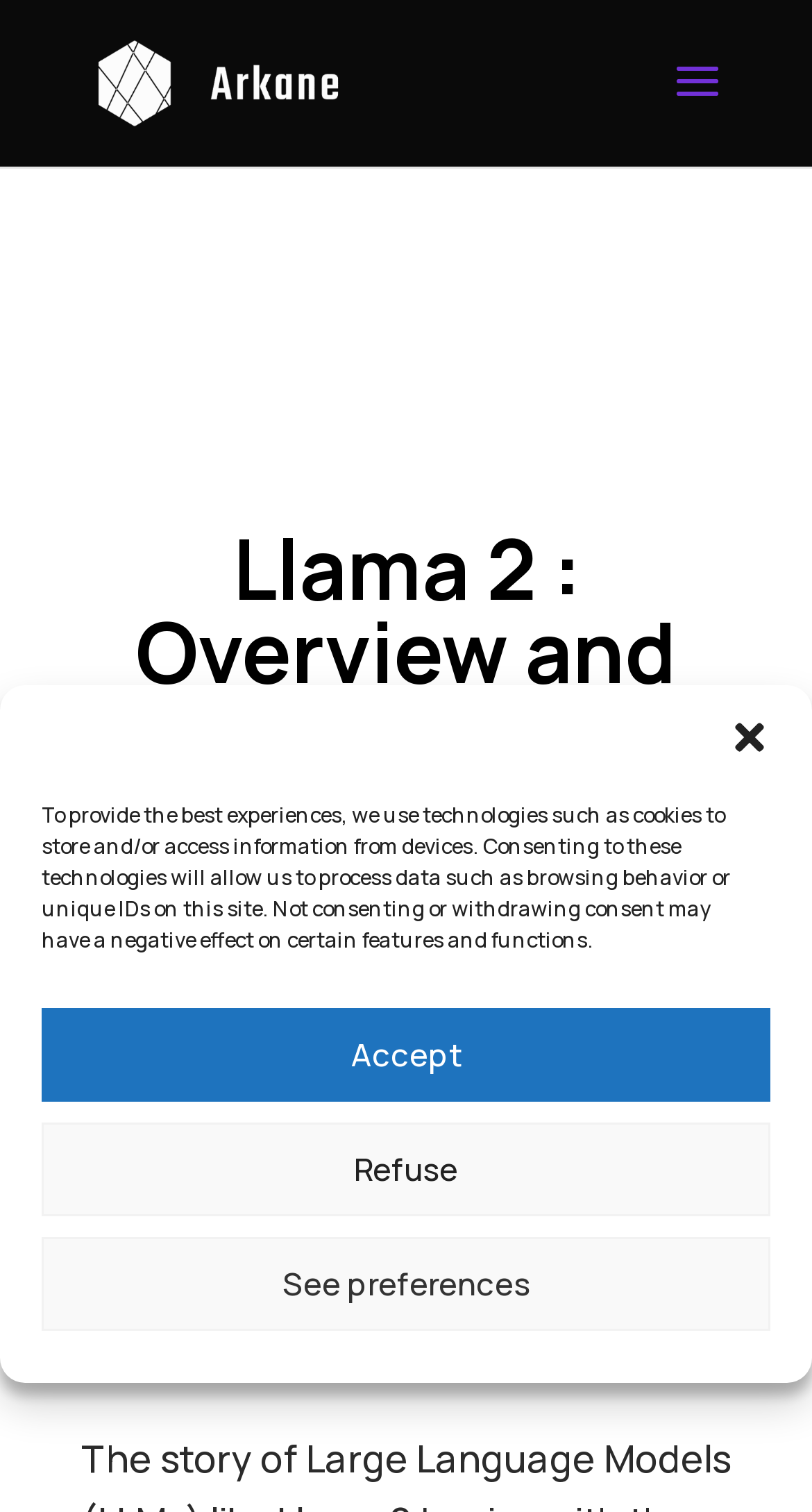What is the name of the hardware associated with Llama 2?
Utilize the image to construct a detailed and well-explained answer.

I found the answer by looking at the image below the main heading, which has a caption 'Nvidia H100', indicating that it is the hardware associated with Llama 2.